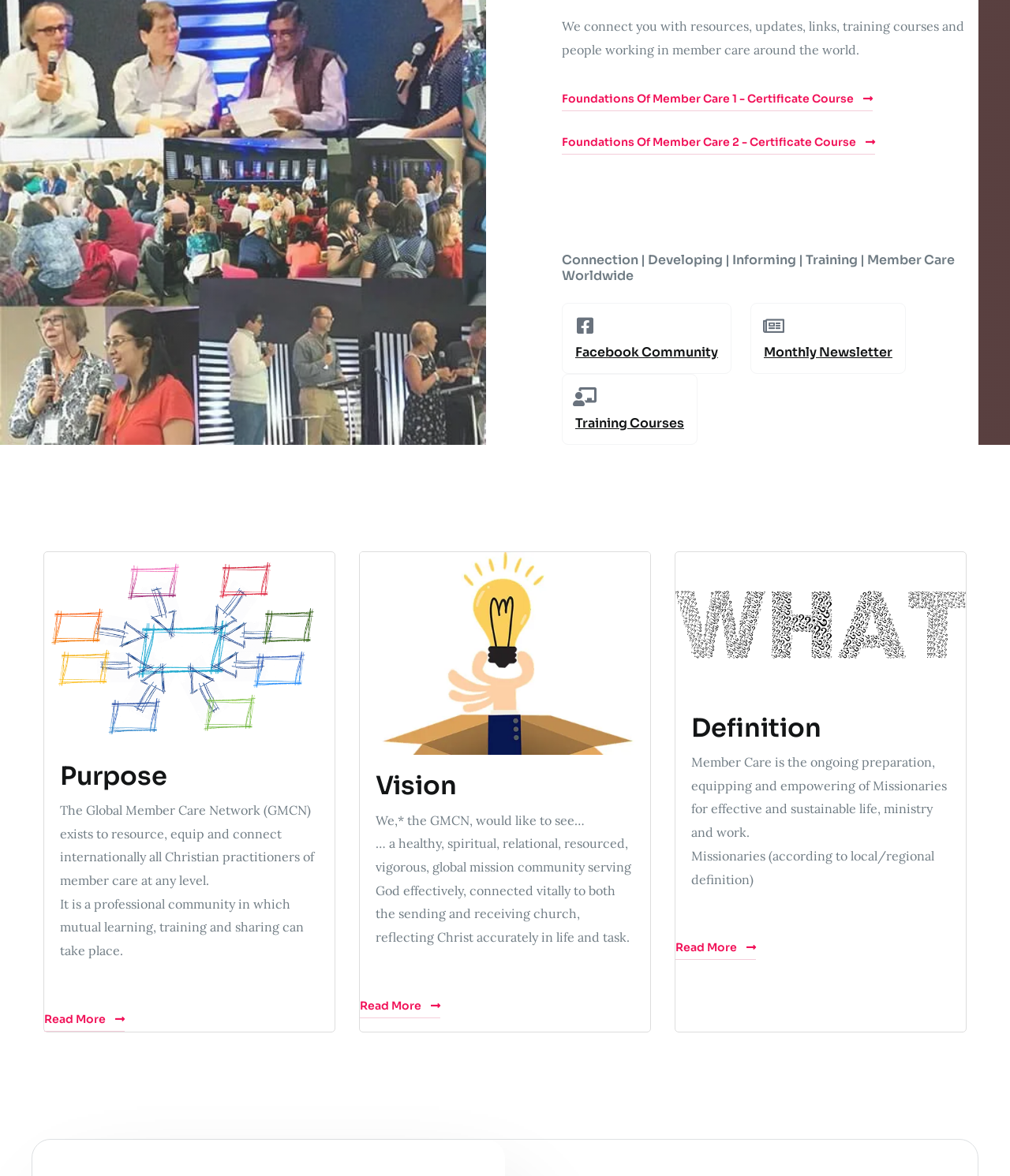Please find the bounding box for the UI element described by: "Theme".

None